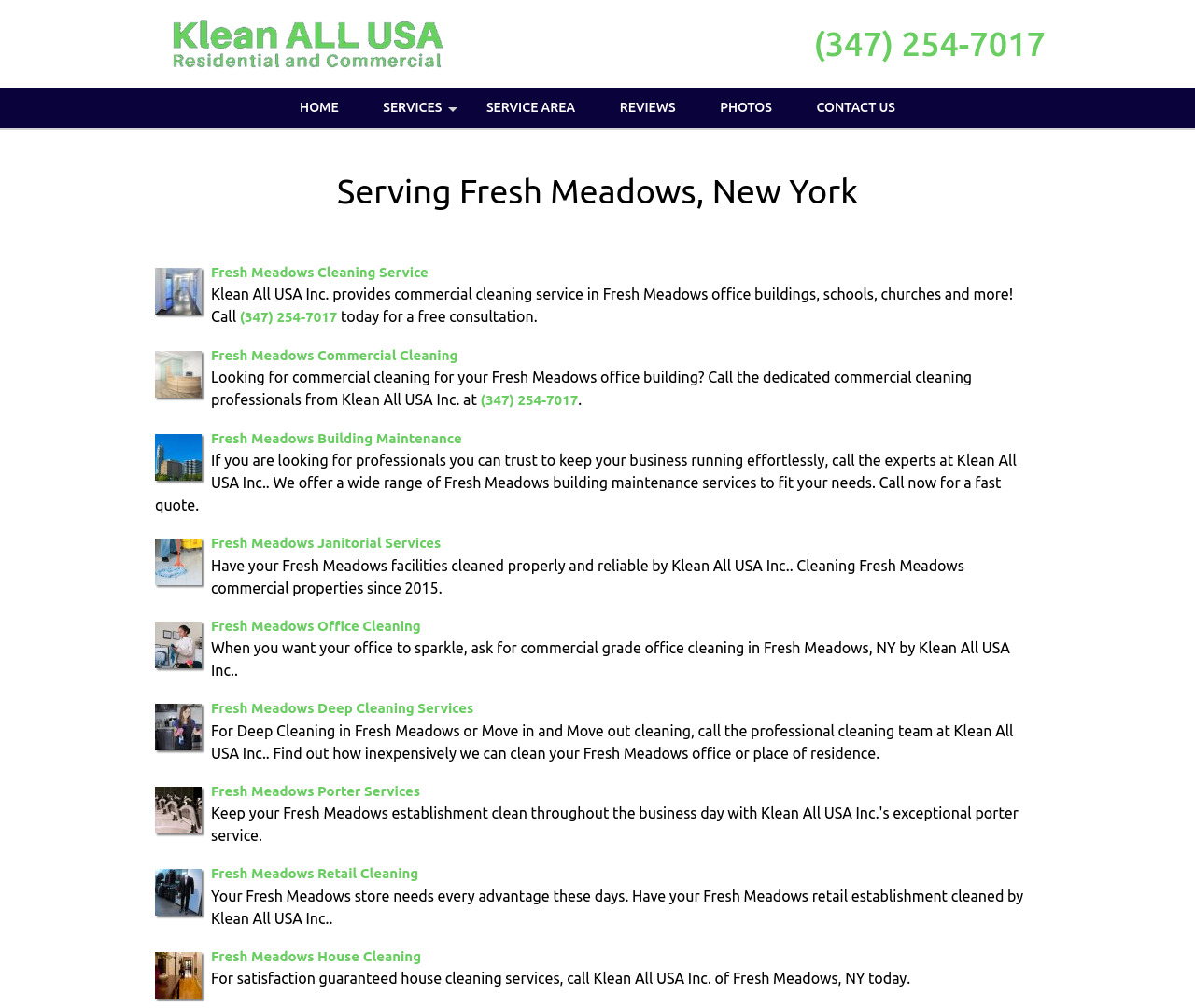Look at the image and give a detailed response to the following question: What is the phone number to call for a free consultation?

I found the phone number by looking at the links and static text elements on the webpage. The phone number is mentioned multiple times, but I found it in the sentence 'Call (347) 254-7017 today for a free consultation.' which is a static text element.